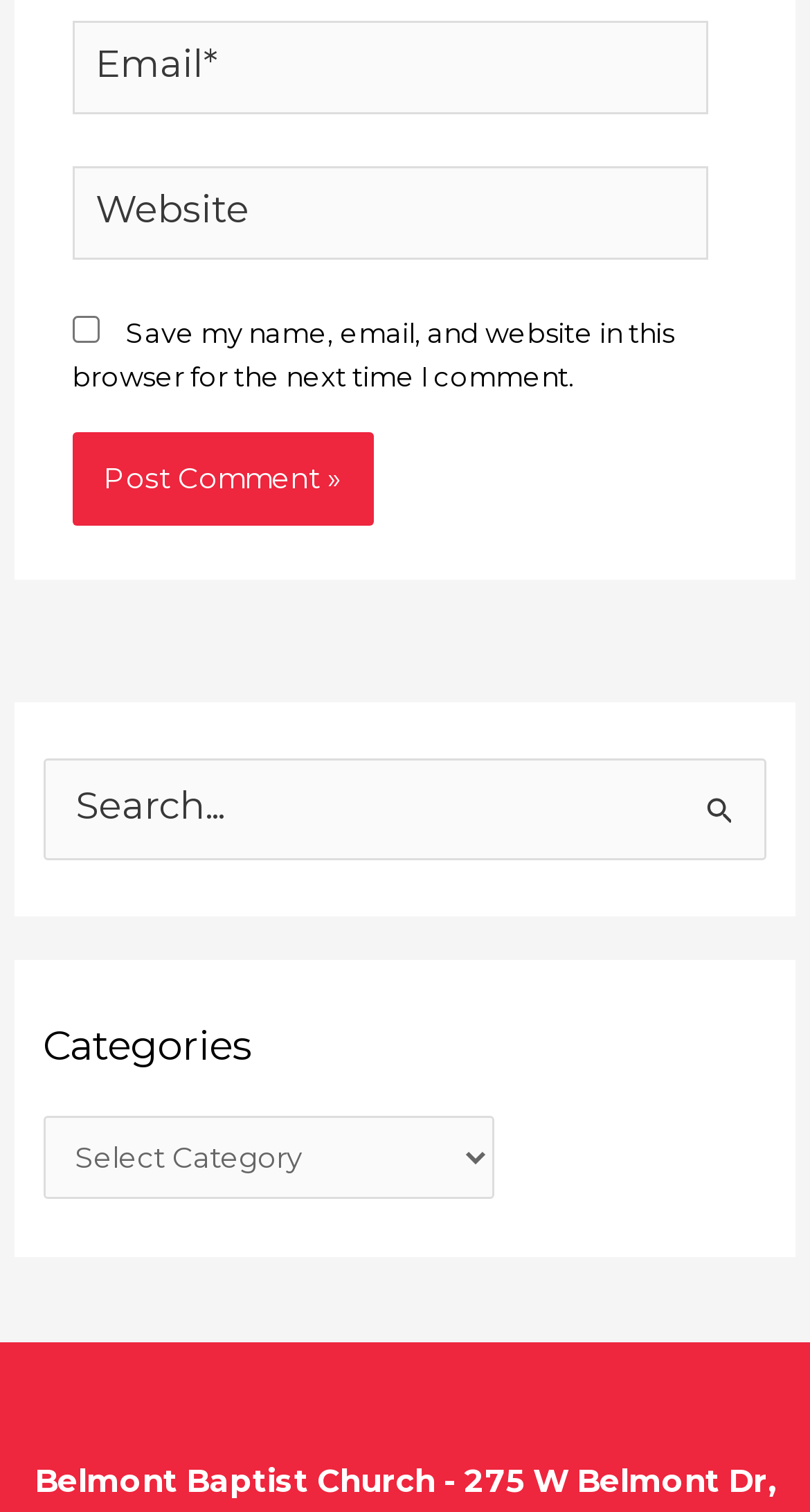Find and provide the bounding box coordinates for the UI element described with: "parent_node: Search for: name="s" placeholder="Search..."".

[0.053, 0.502, 0.947, 0.568]